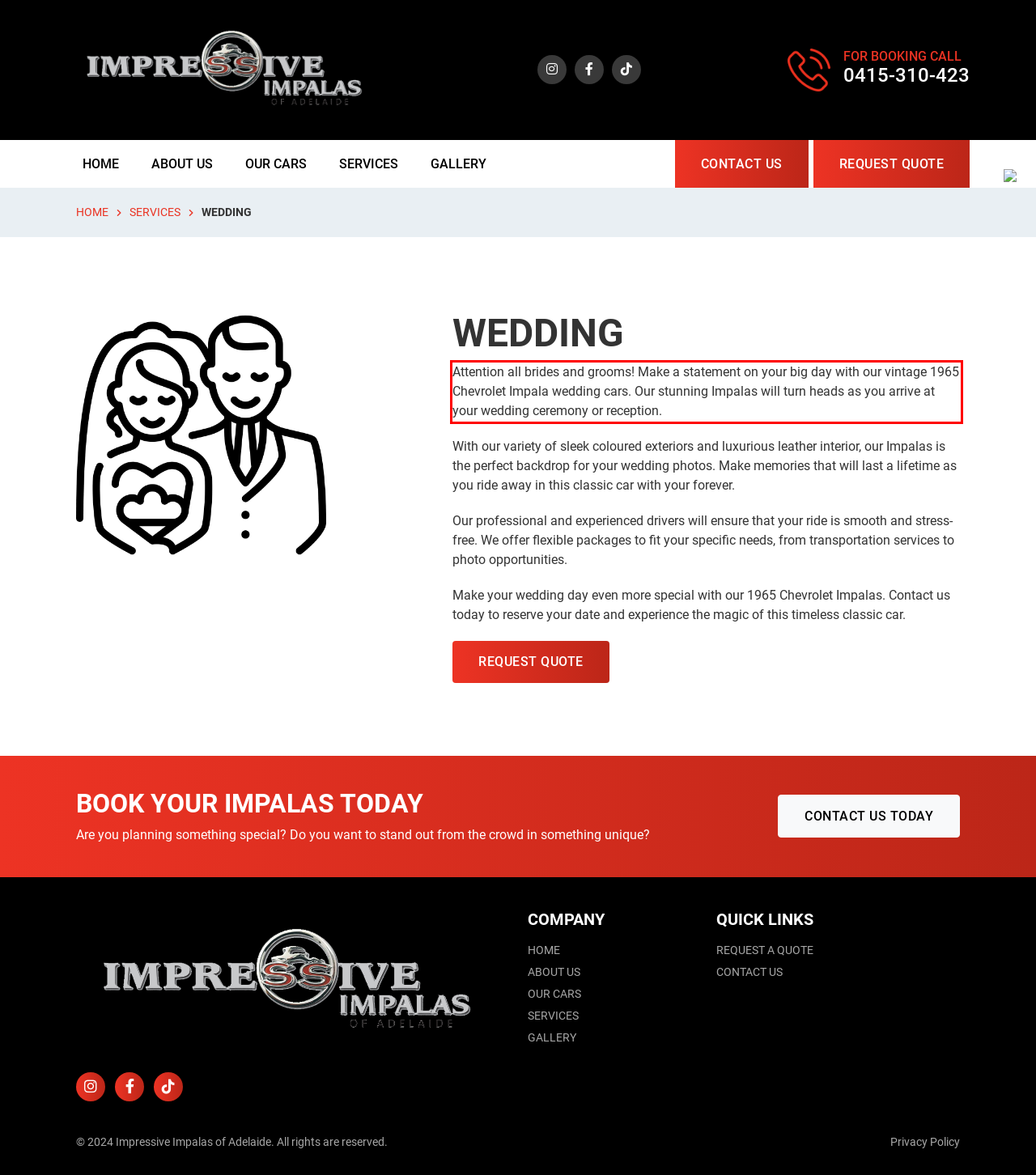Given a webpage screenshot, locate the red bounding box and extract the text content found inside it.

Attention all brides and grooms! Make a statement on your big day with our vintage 1965 Chevrolet Impala wedding cars. Our stunning Impalas will turn heads as you arrive at your wedding ceremony or reception.